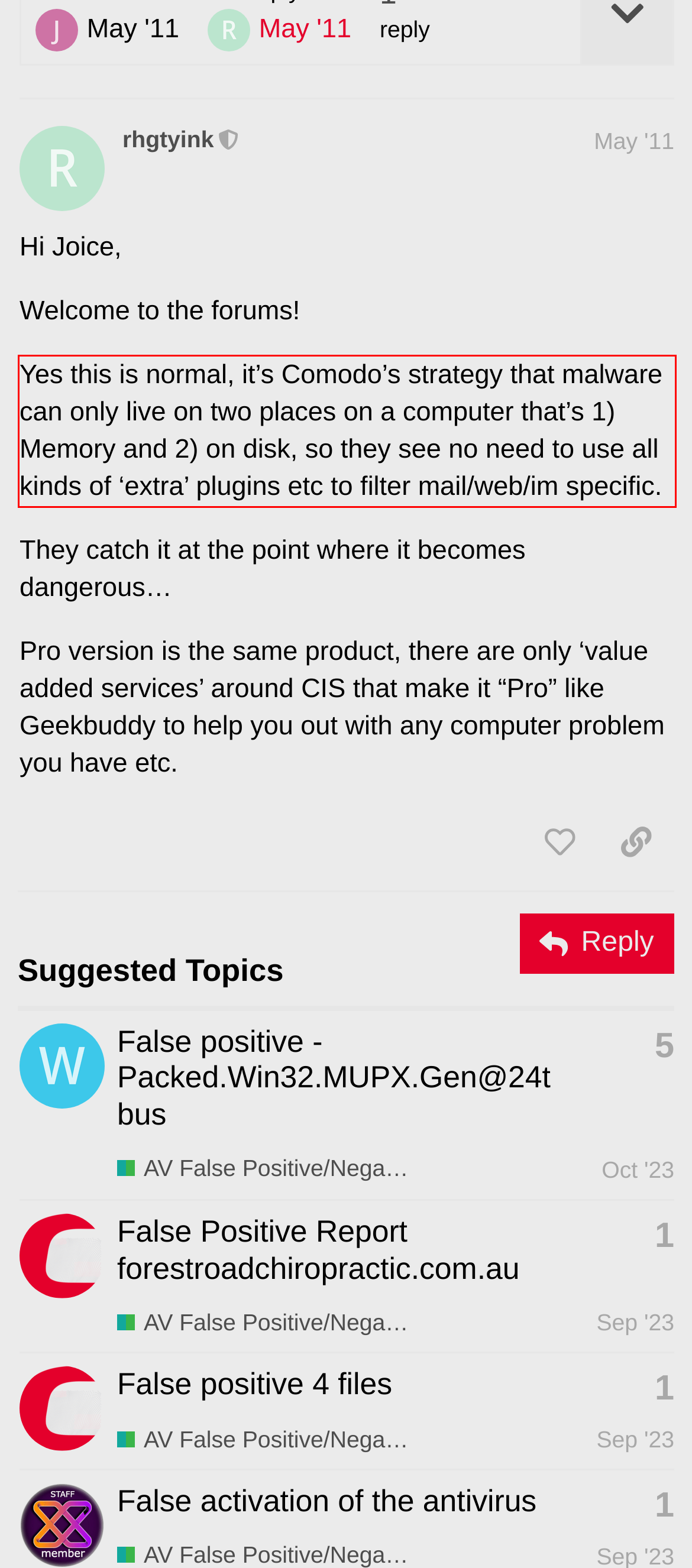Using the webpage screenshot, recognize and capture the text within the red bounding box.

Yes this is normal, it’s Comodo’s strategy that malware can only live on two places on a computer that’s 1) Memory and 2) on disk, so they see no need to use all kinds of ‘extra’ plugins etc to filter mail/web/im specific.